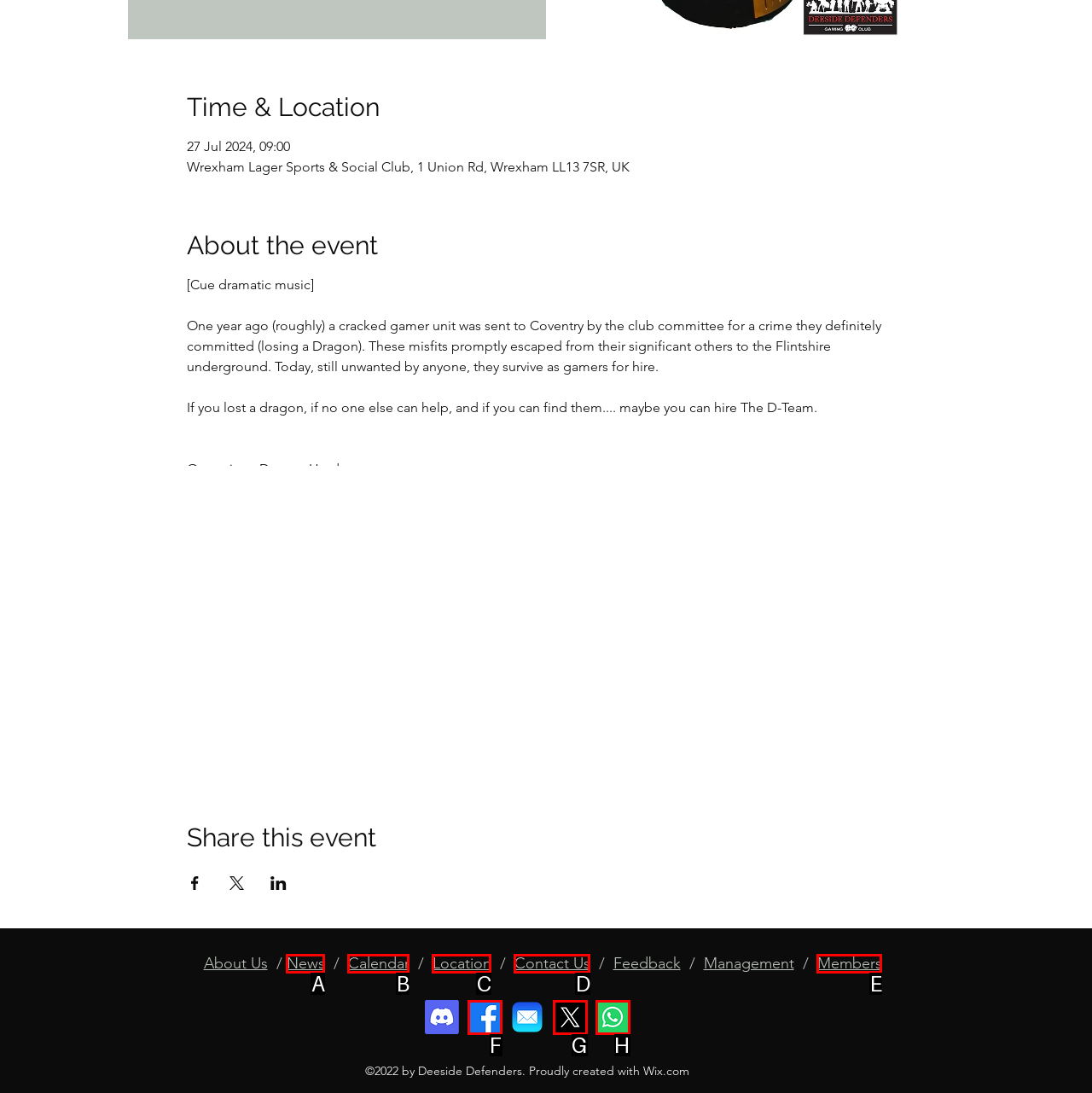Select the option that fits this description: Contact Us
Answer with the corresponding letter directly.

D